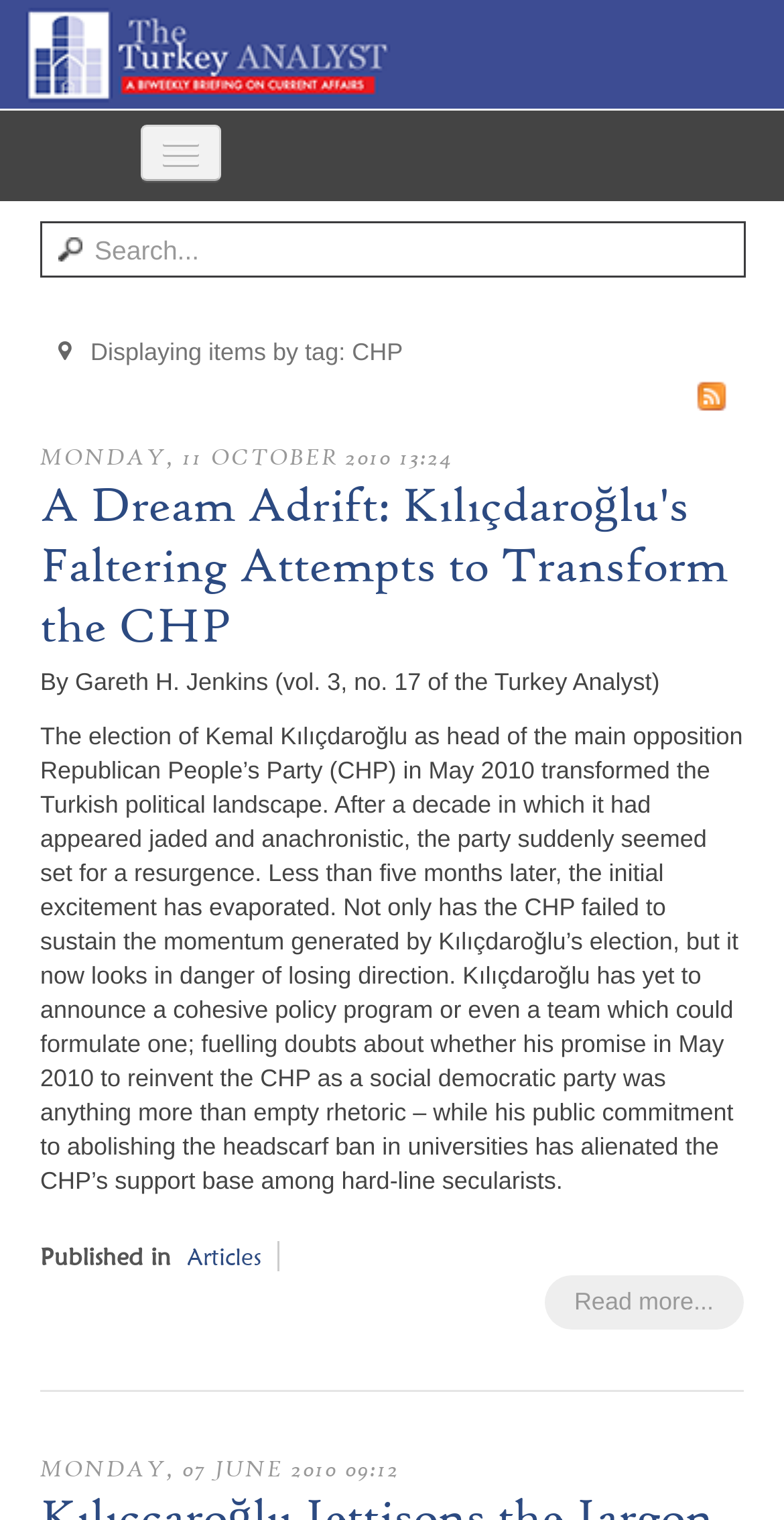Who is the author of the article 'A Dream Adrift: Kılıçdaroğlu's Faltering Attempts to Transform the CHP'?
Please provide a comprehensive answer based on the details in the screenshot.

I found the author's name 'Gareth H. Jenkins' mentioned in the text 'By Gareth H. Jenkins (vol. 3, no. 17 of the Turkey Analyst)' which is associated with the article 'A Dream Adrift: Kılıçdaroğlu's Faltering Attempts to Transform the CHP'.